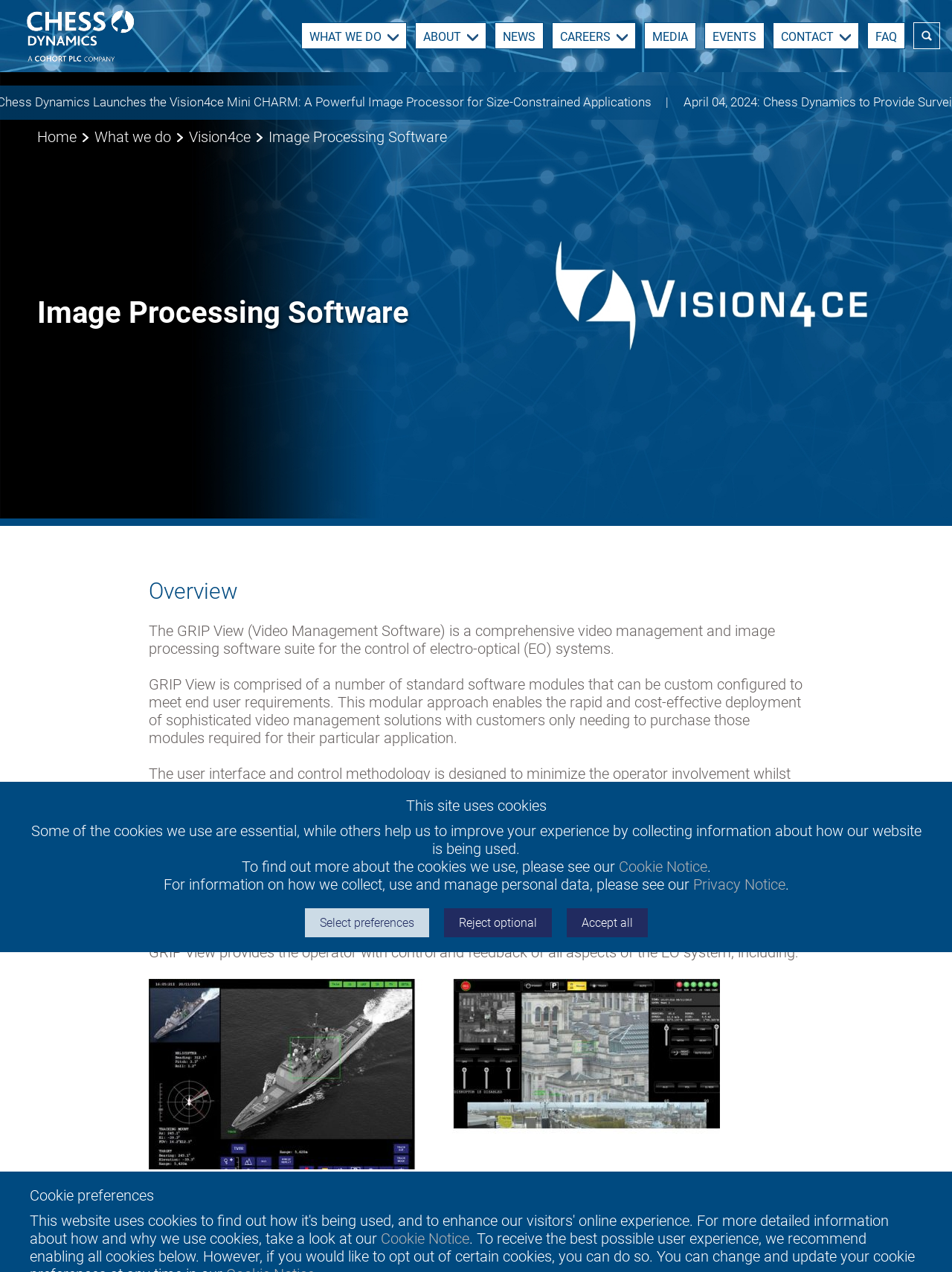Identify the bounding box of the HTML element described as: "News".

[0.528, 0.023, 0.562, 0.035]